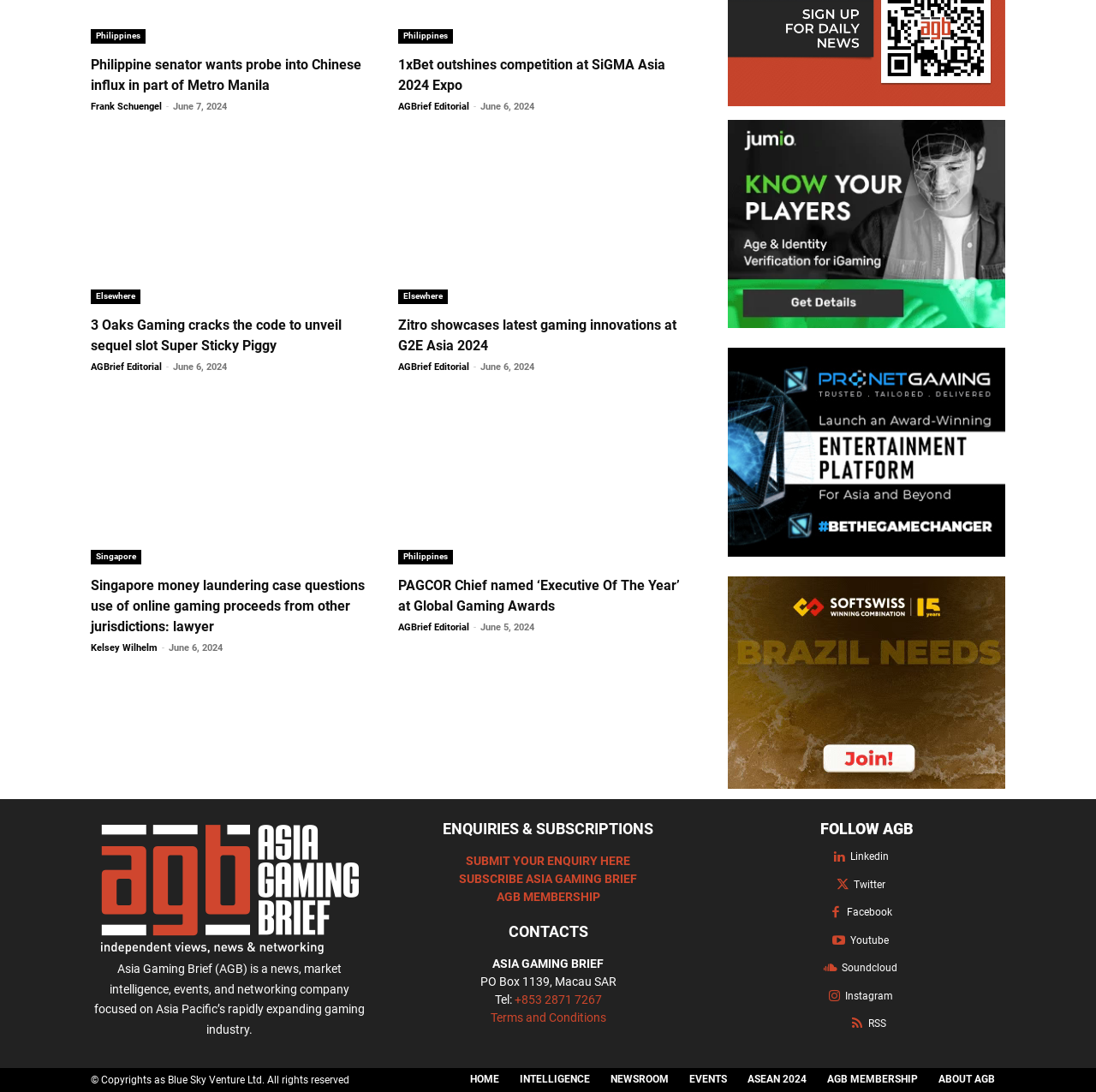Determine the bounding box coordinates for the element that should be clicked to follow this instruction: "Submit an enquiry". The coordinates should be given as four float numbers between 0 and 1, in the format [left, top, right, bottom].

[0.425, 0.782, 0.575, 0.794]